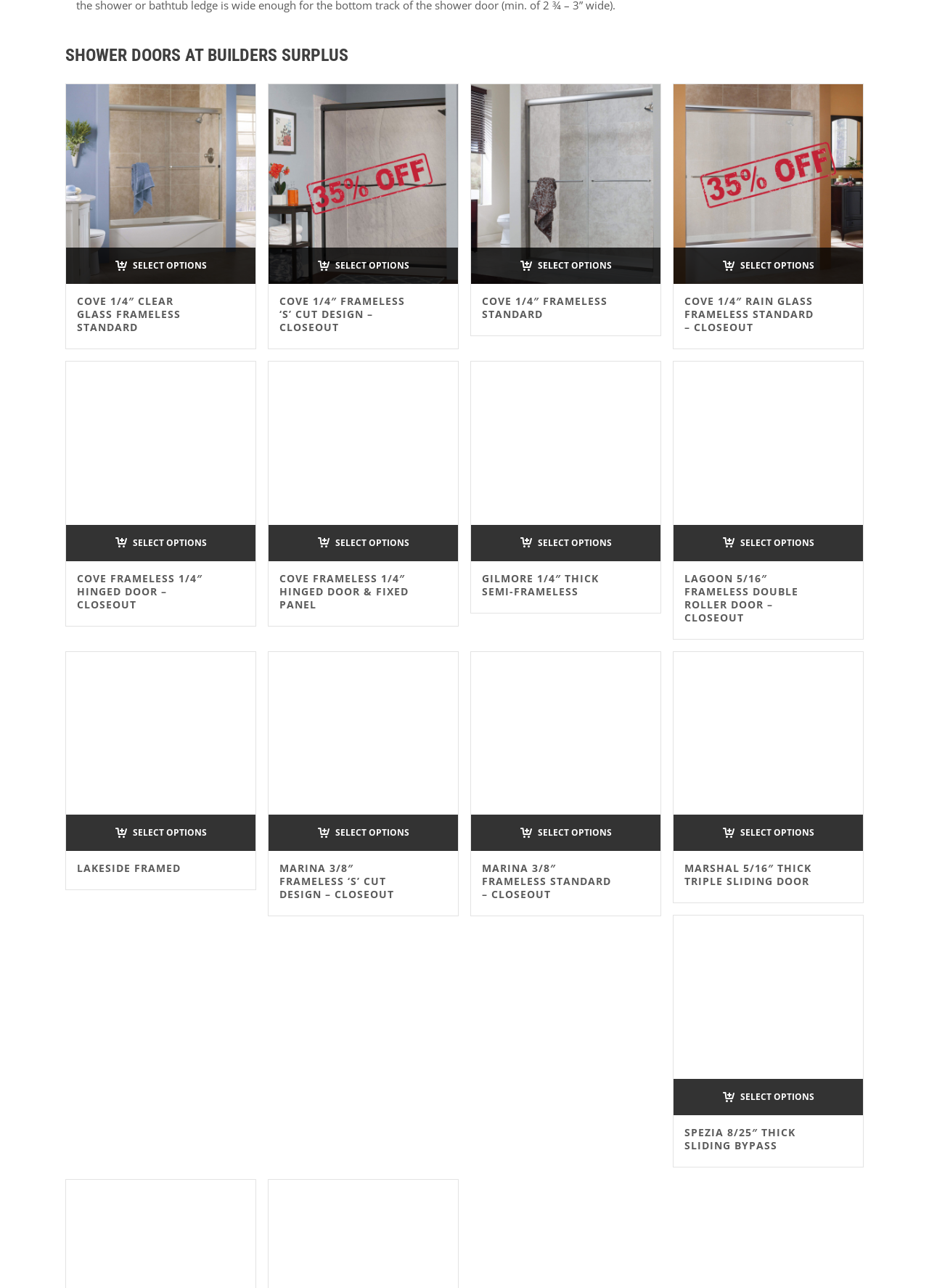What is the 'Closeout' label indicating?
Please elaborate on the answer to the question with detailed information.

The 'Closeout' label is likely indicating that the shower door product is being discounted or sold at a clearance price, possibly due to it being an older model or discontinued product.